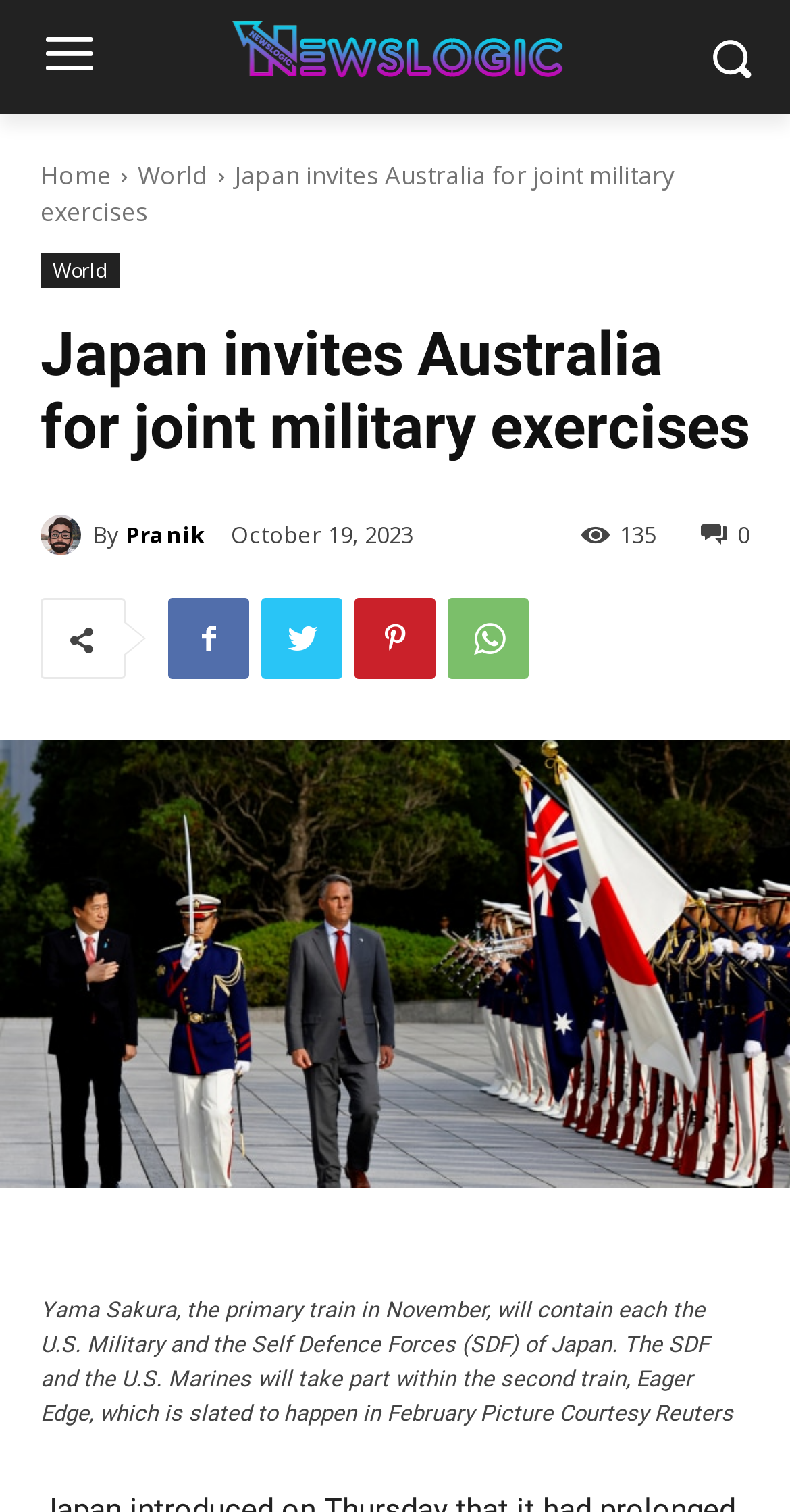Determine the bounding box for the described HTML element: "parent_node: By title="Pranik"". Ensure the coordinates are four float numbers between 0 and 1 in the format [left, top, right, bottom].

[0.051, 0.34, 0.118, 0.367]